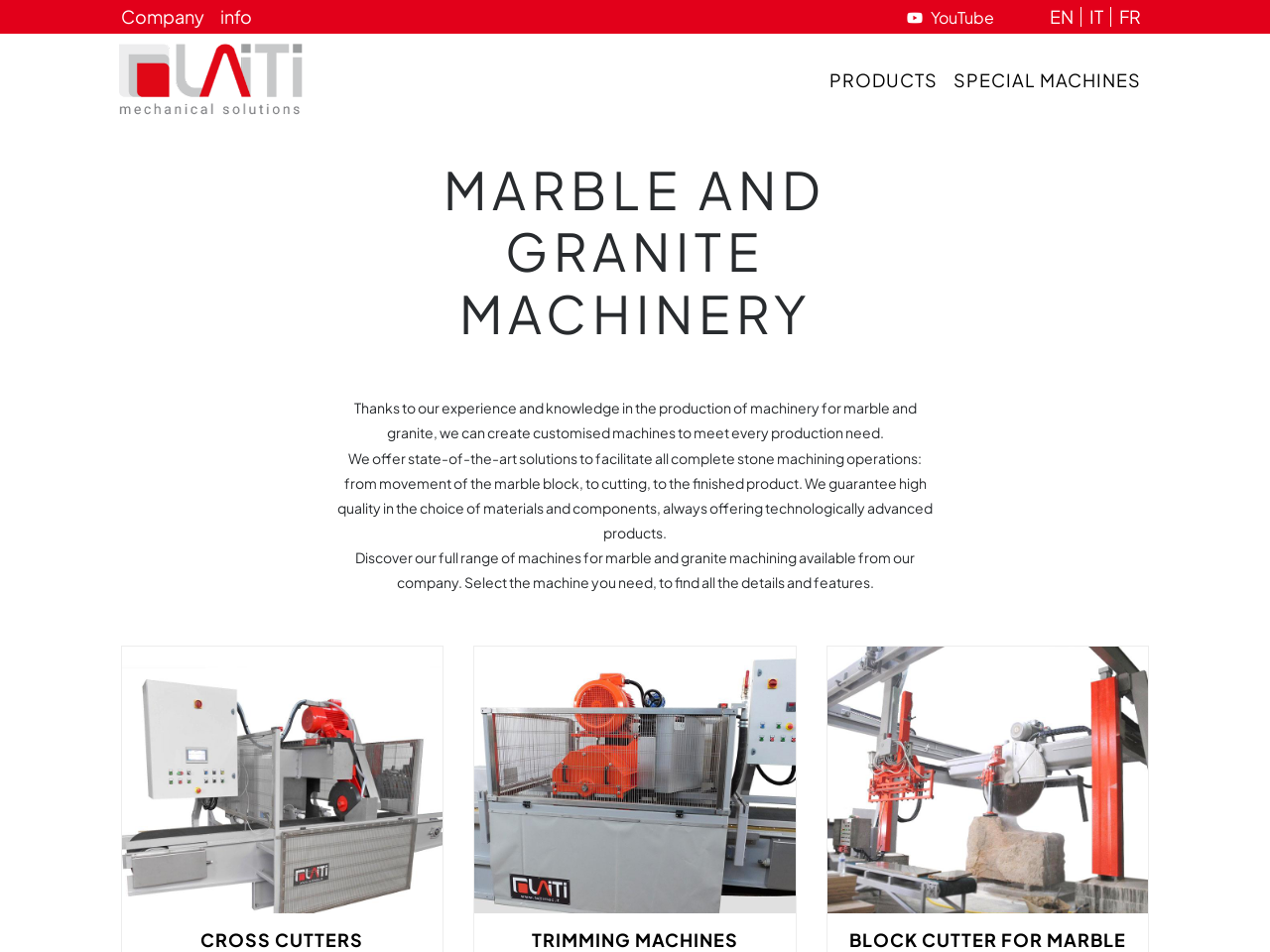Locate the coordinates of the bounding box for the clickable region that fulfills this instruction: "Click on the Company link".

[0.095, 0.0, 0.161, 0.035]